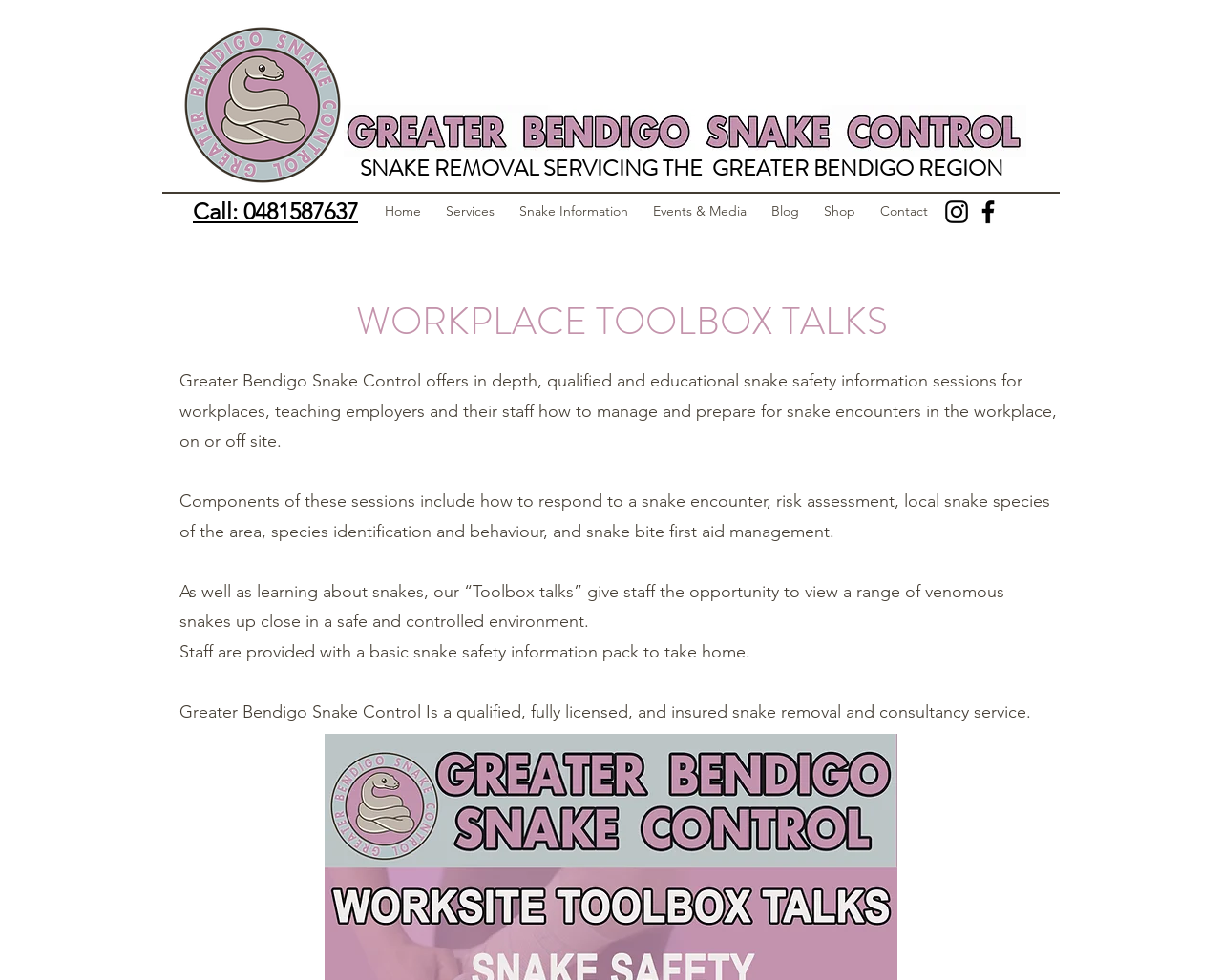Please locate the bounding box coordinates of the element that should be clicked to achieve the given instruction: "Read the blog post 'My day so far…' again".

None